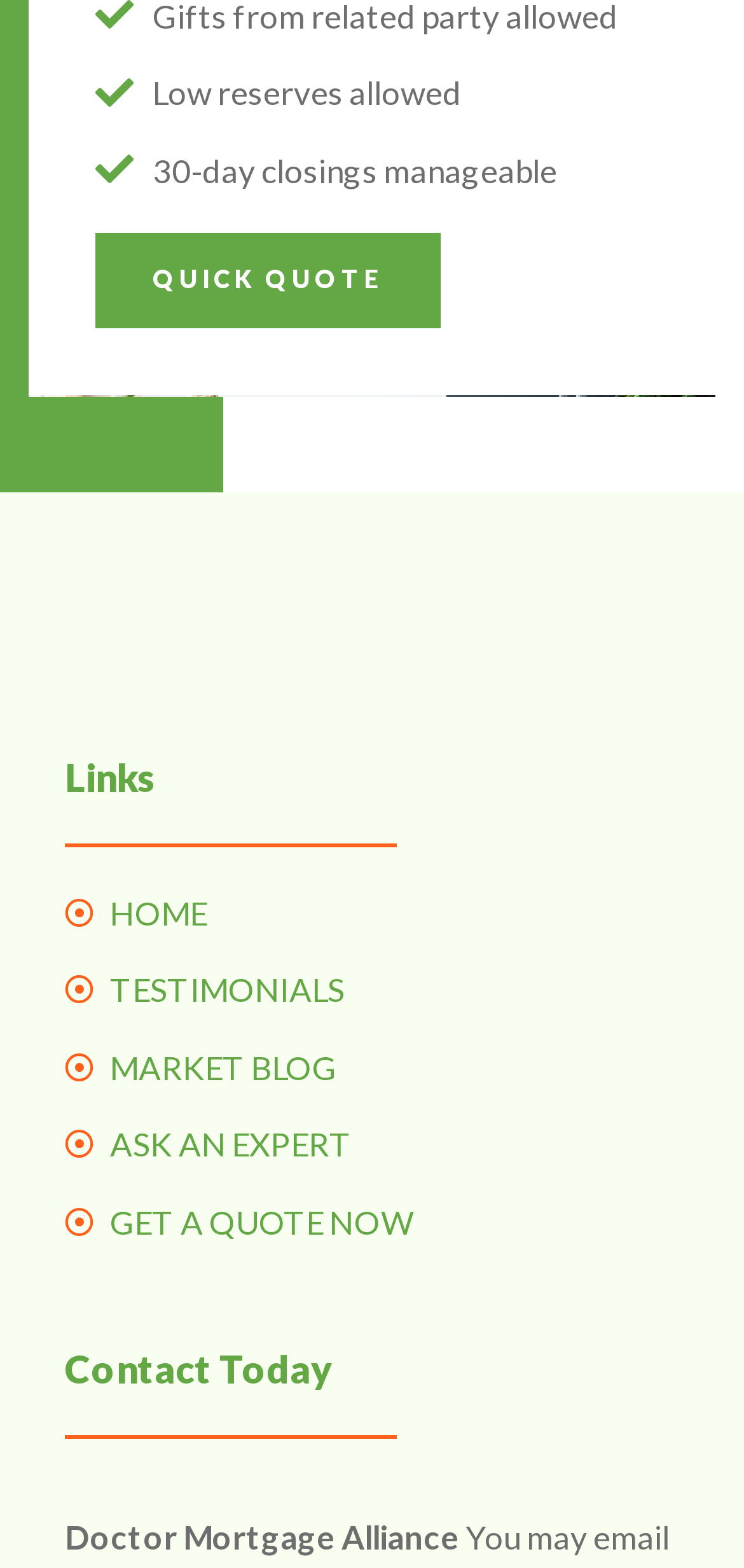What is the call-to-action on the webpage?
Analyze the image and provide a thorough answer to the question.

The call-to-action on the webpage is 'GET A QUOTE NOW', which is a link located under the 'Links' heading. This link is likely to be a prominent feature on the webpage, encouraging users to take action.